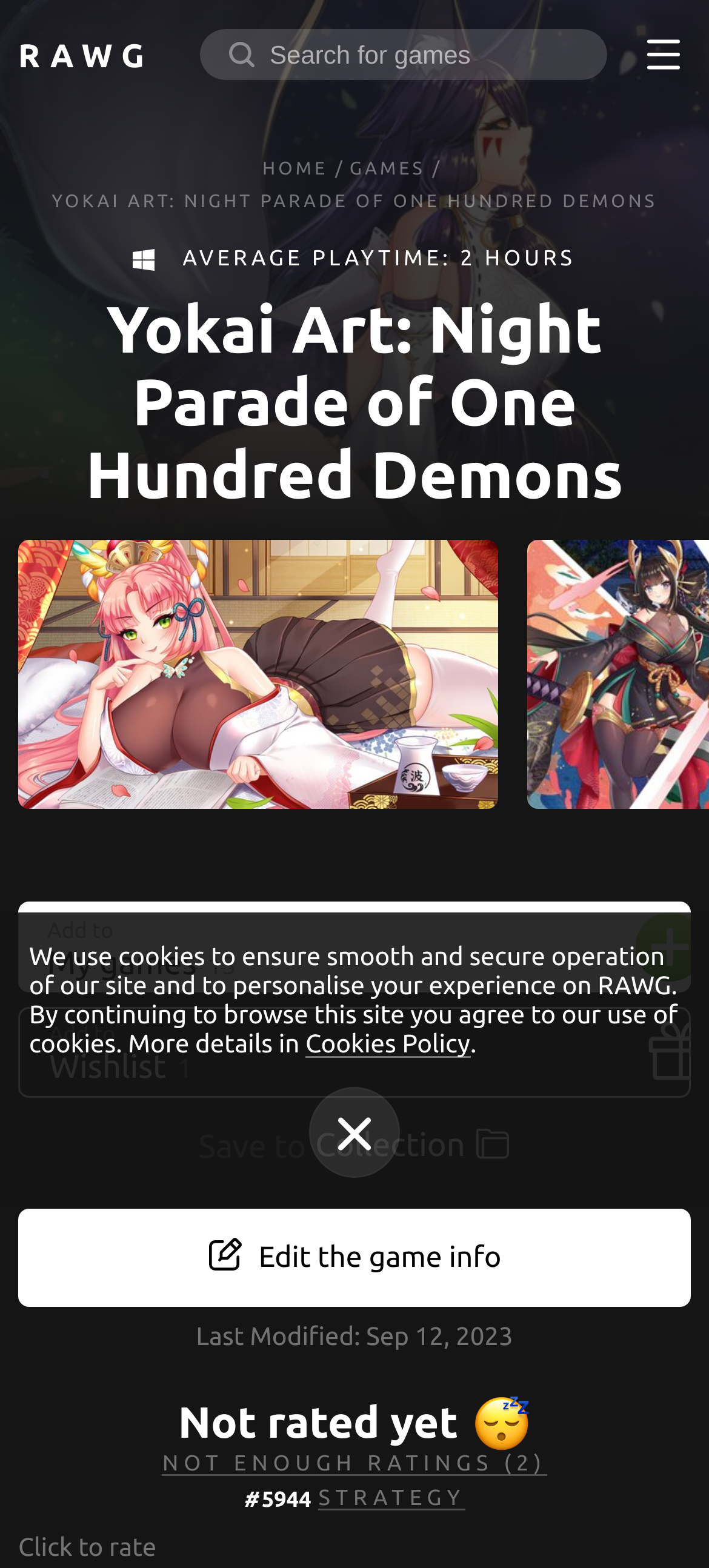Locate the bounding box coordinates of the item that should be clicked to fulfill the instruction: "Search for games".

[0.283, 0.019, 0.856, 0.051]